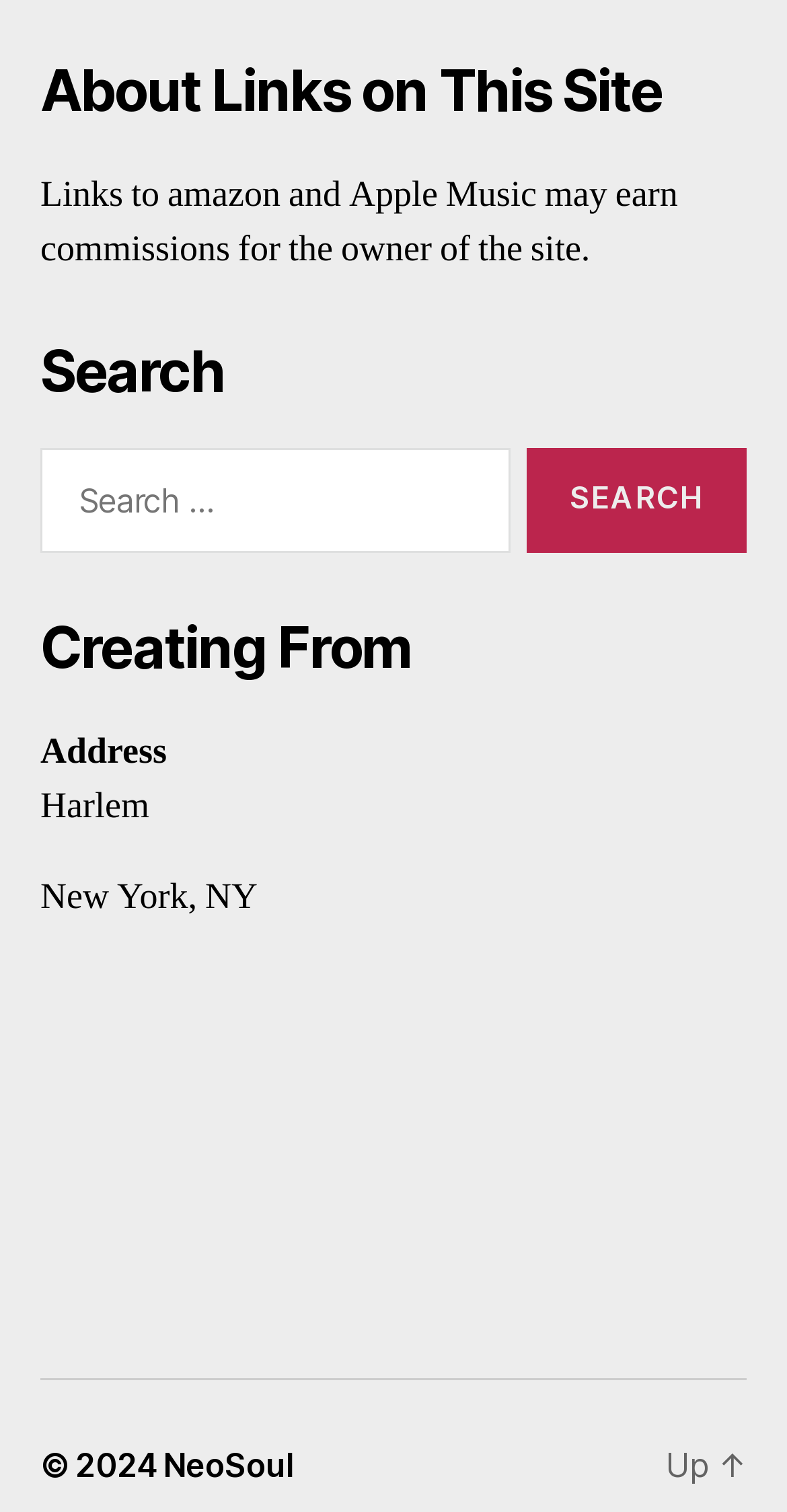What type of commissions may be earned by the website owner?
Using the image provided, answer with just one word or phrase.

Amazon and Apple Music commissions